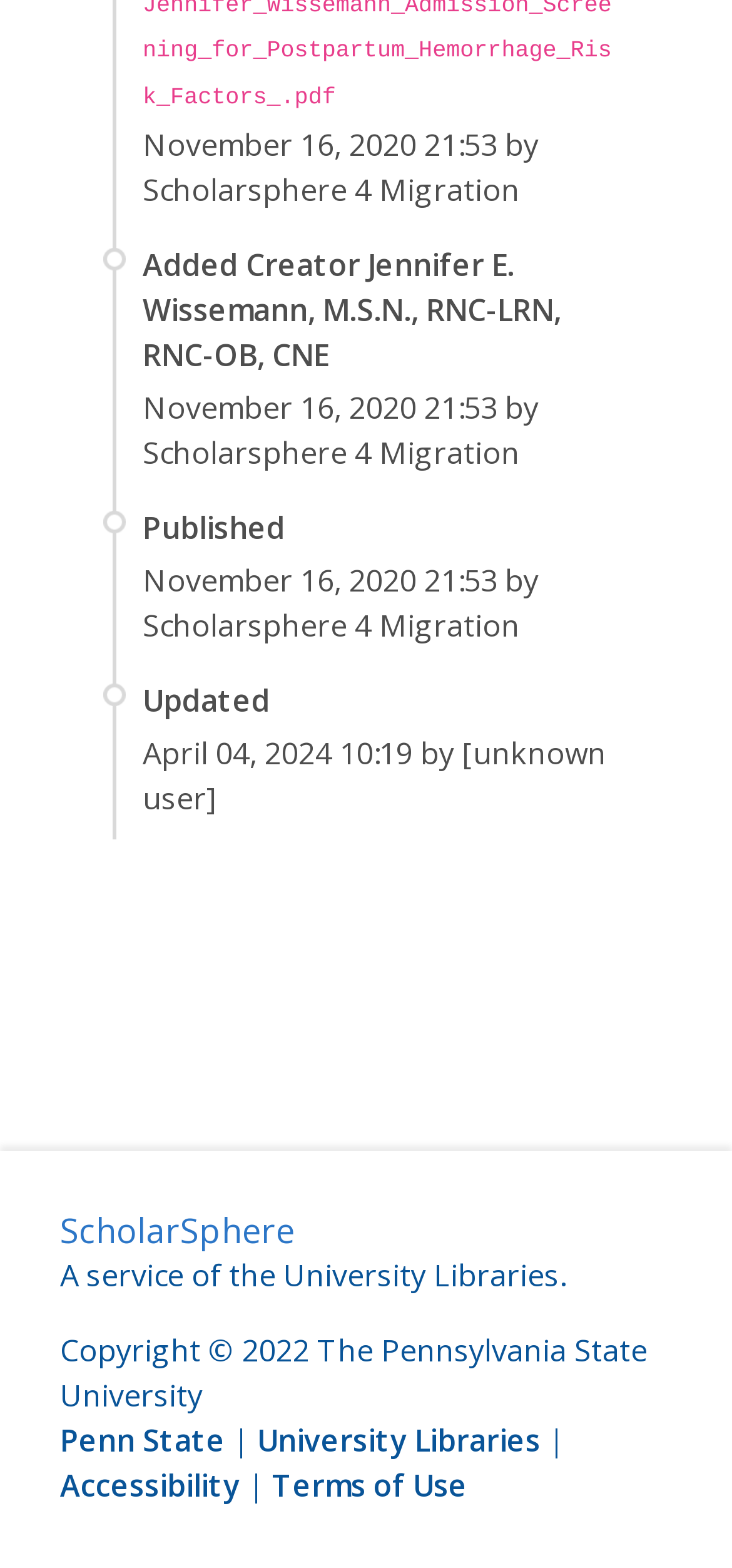Using the elements shown in the image, answer the question comprehensively: What is the copyright year of the webpage?

I found the copyright year by looking at the text 'Copyright © 2022 The Pennsylvania State University'.